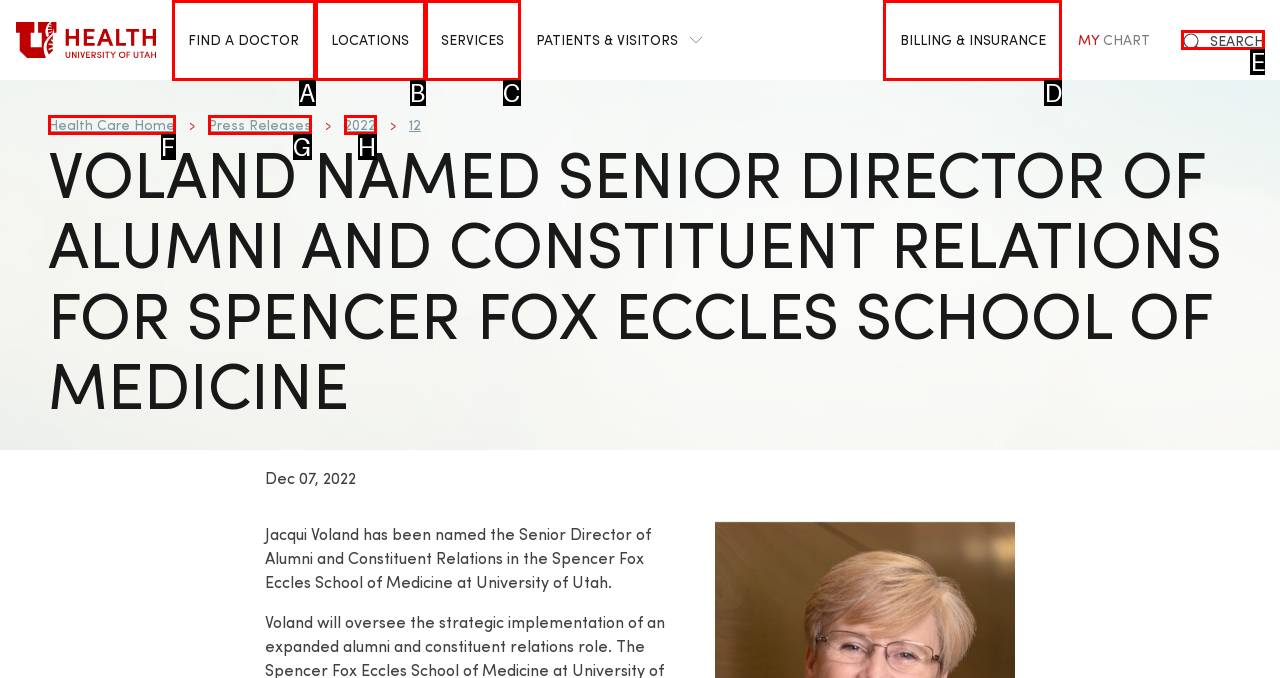Which HTML element should be clicked to fulfill the following task: Search?
Reply with the letter of the appropriate option from the choices given.

E